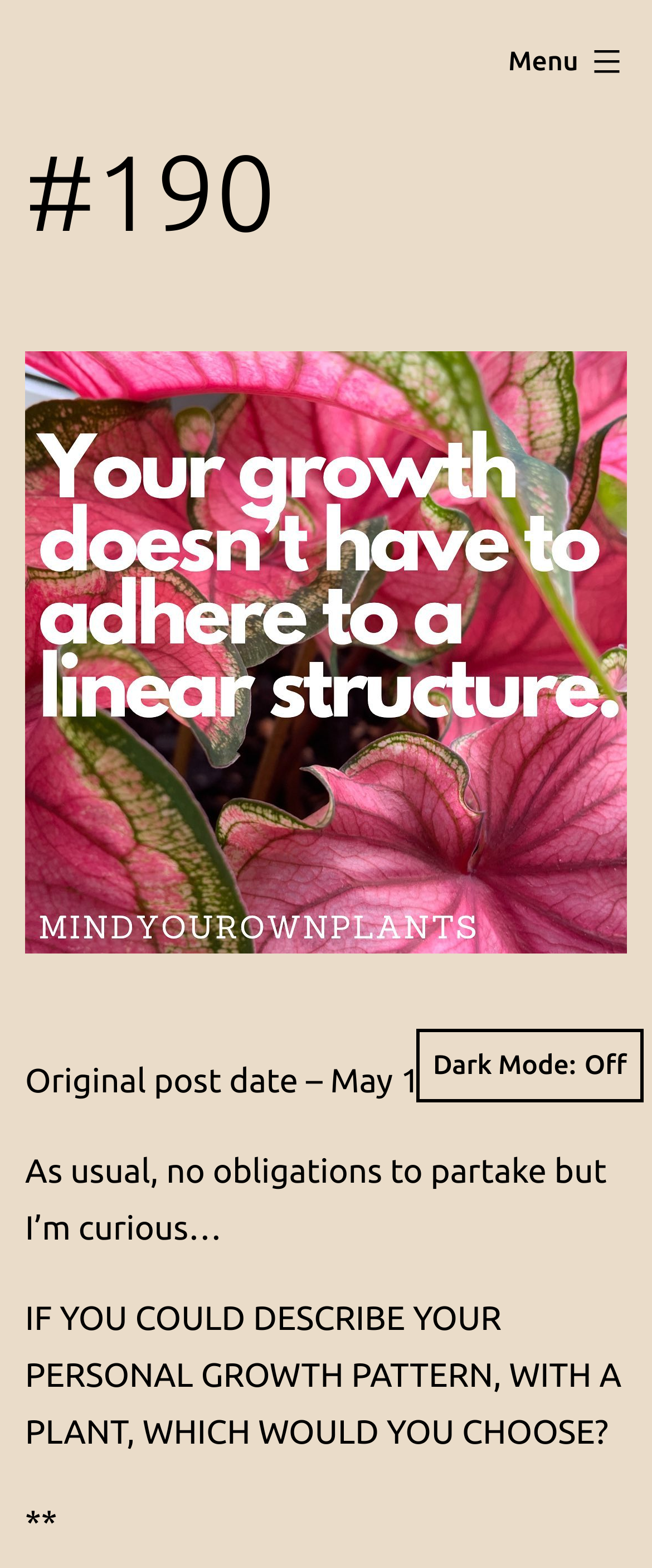Given the element description "Mind Your Own Plants" in the screenshot, predict the bounding box coordinates of that UI element.

[0.036, 0.047, 0.181, 0.18]